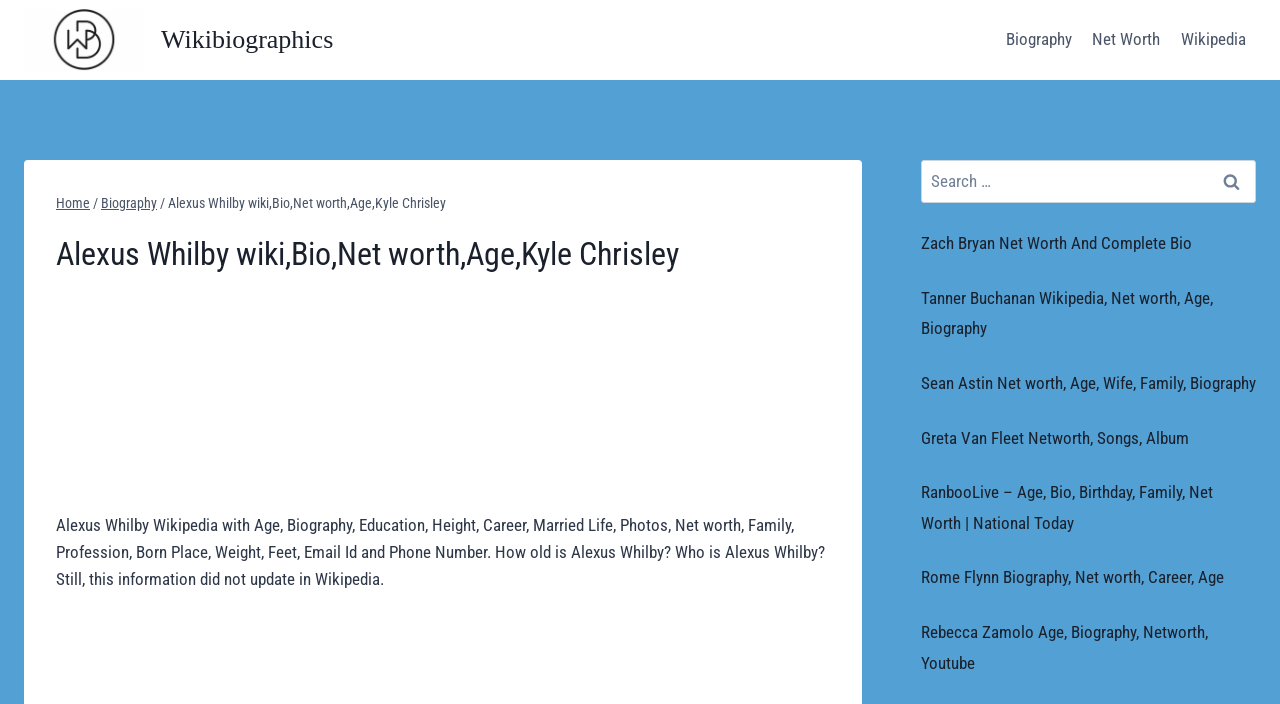Refer to the image and provide an in-depth answer to the question:
What is the name of the person whose biography is being displayed?

The webpage has a heading that reads 'Alexus Whilby wiki,Bio,Net worth,Age,Kyle Chrisley', which suggests that the biography being displayed is of Alexus Whilby.